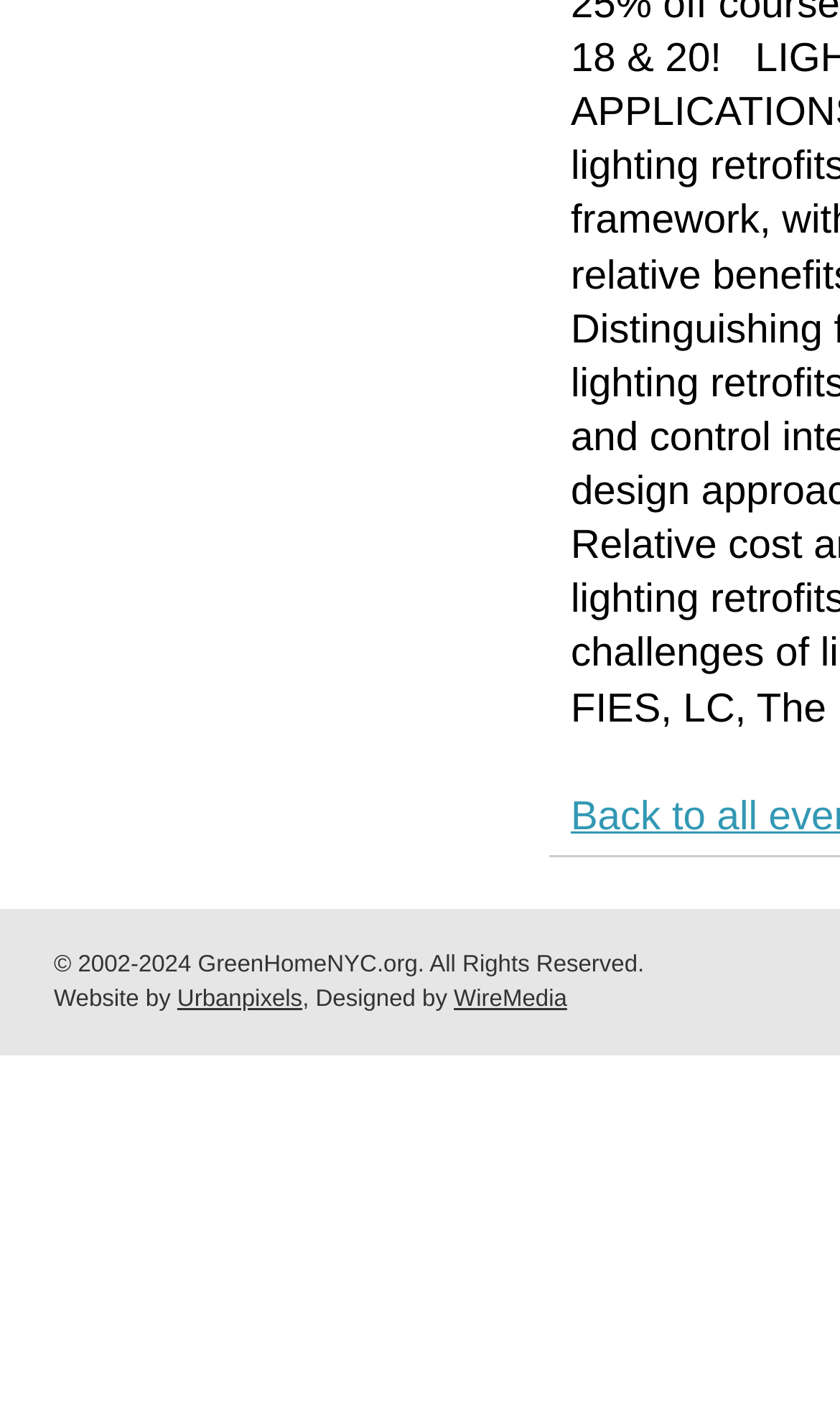For the following element description, predict the bounding box coordinates in the format (top-left x, top-left y, bottom-right x, bottom-right y). All values should be floating point numbers between 0 and 1. Description: Urbanpixels

[0.211, 0.696, 0.36, 0.714]